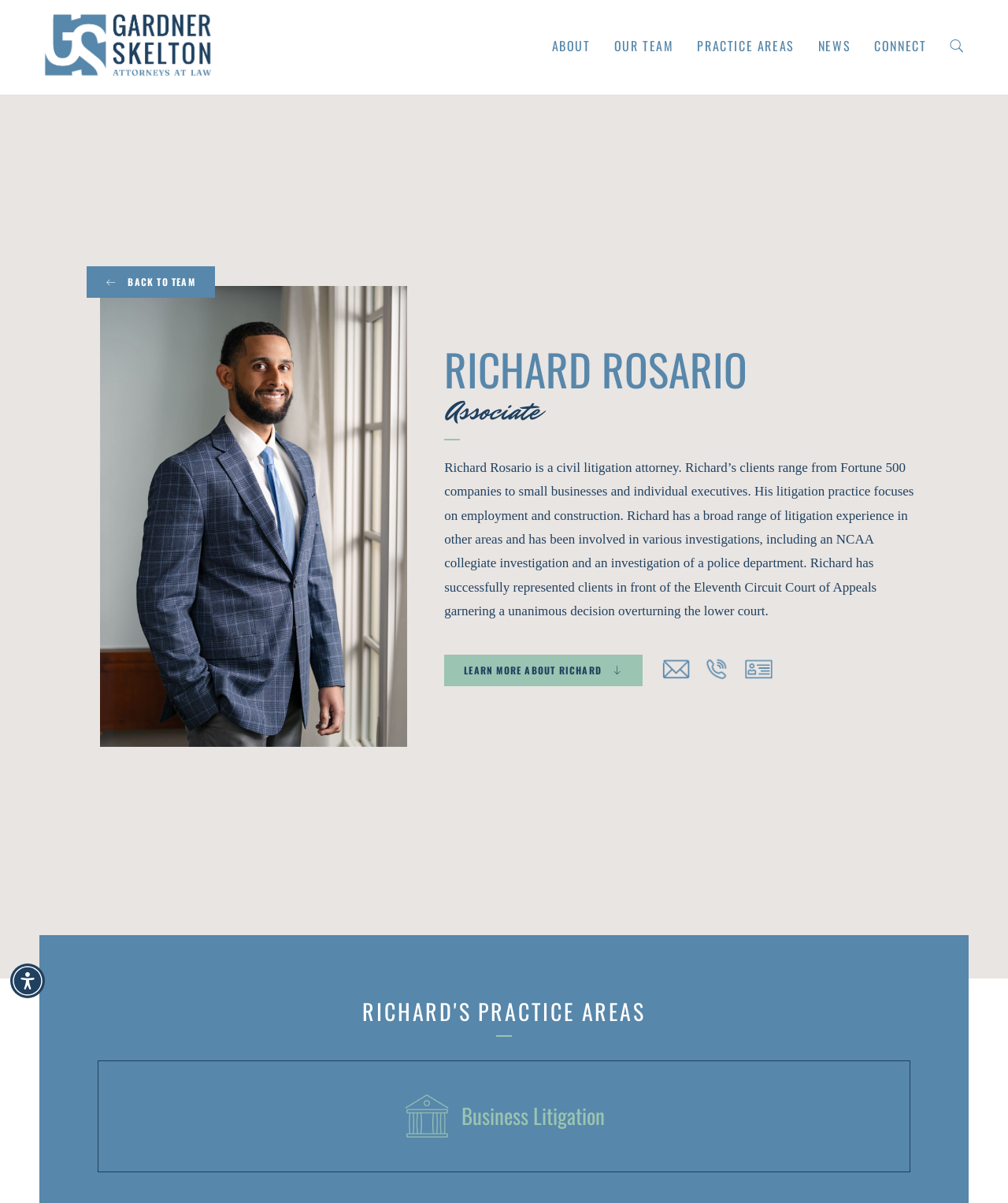Return the bounding box coordinates of the UI element that corresponds to this description: "News". The coordinates must be given as four float numbers in the range of 0 and 1, [left, top, right, bottom].

[0.8, 0.0, 0.856, 0.079]